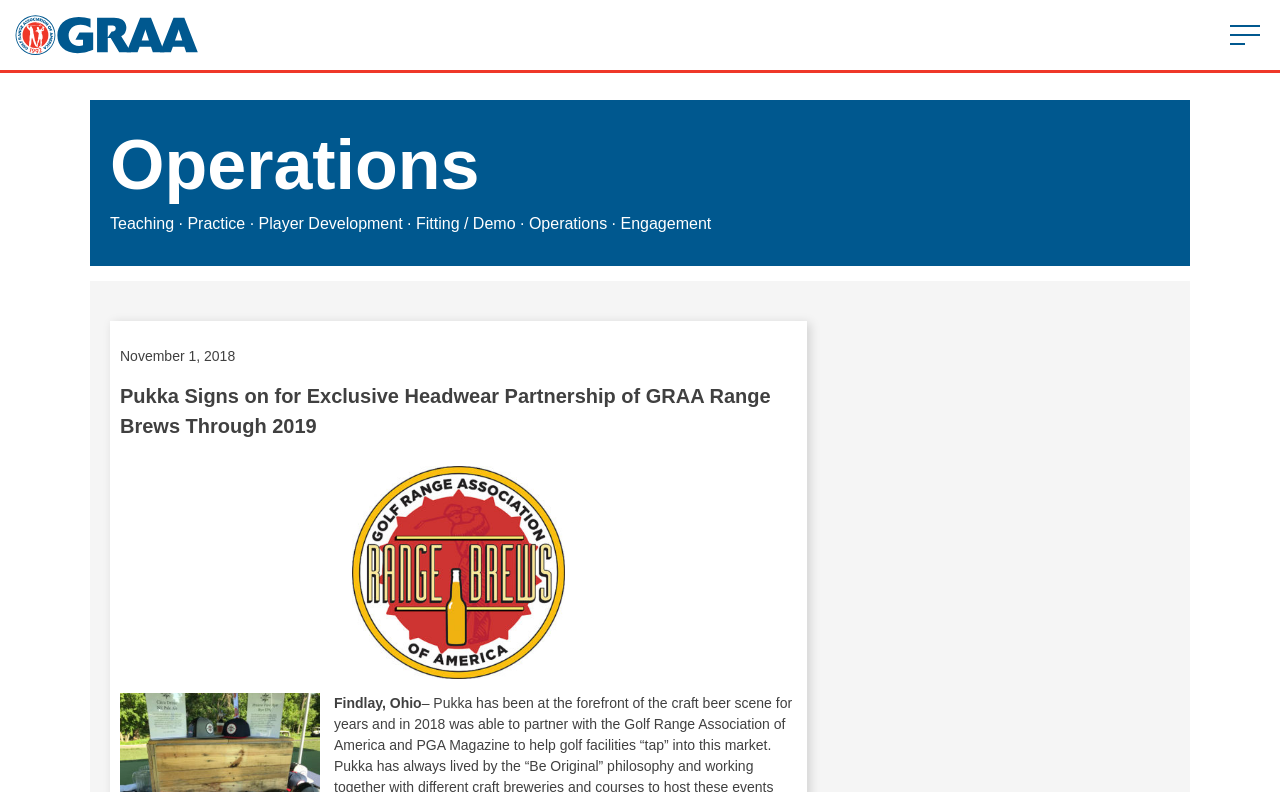With reference to the screenshot, provide a detailed response to the question below:
What is the location mentioned in the webpage?

I found the location 'Findlay, Ohio' mentioned in the webpage at the bottom of the page, which suggests that it might be the location of the company or event being discussed.